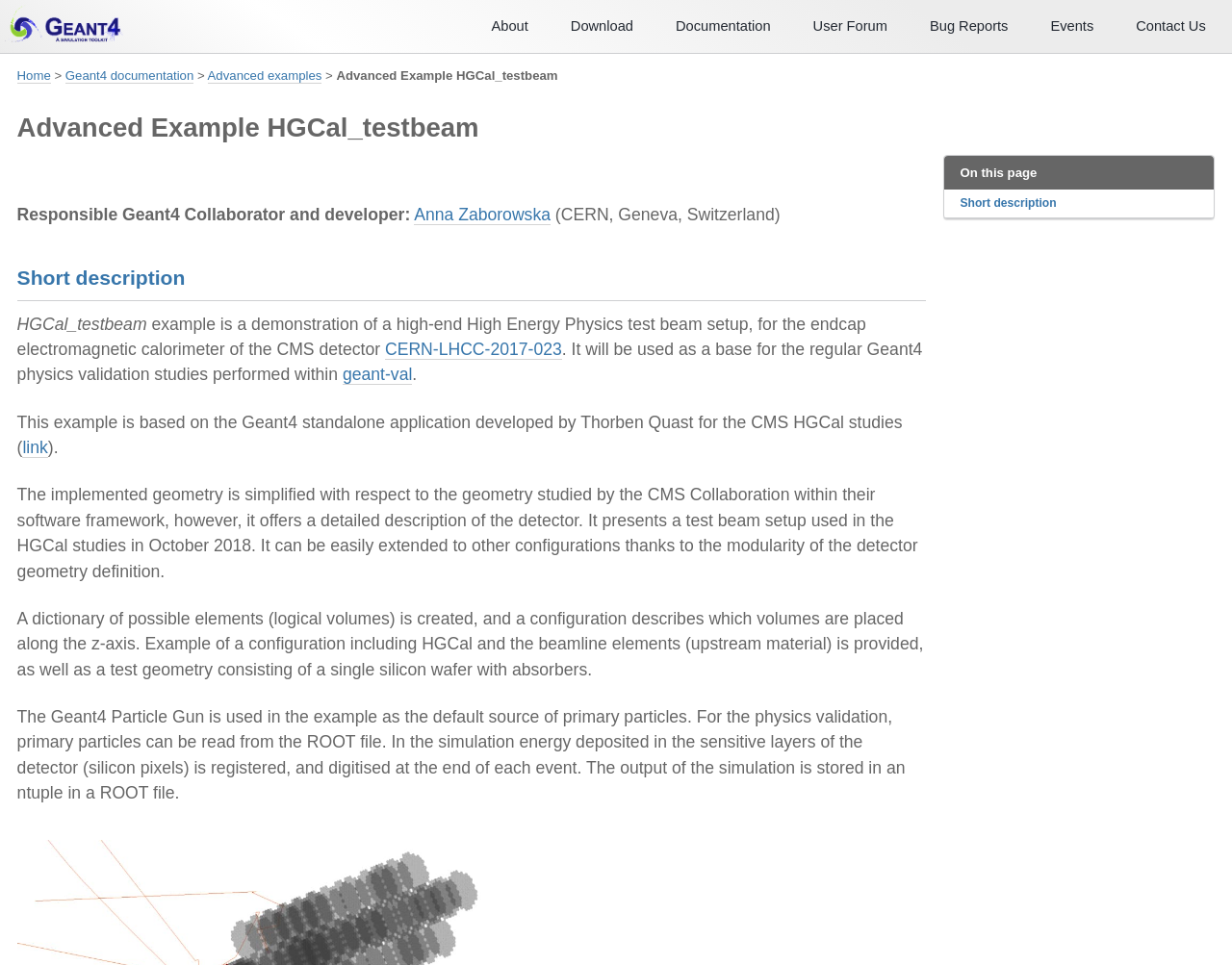Please find the bounding box coordinates of the element that must be clicked to perform the given instruction: "Read more about 'Short description'". The coordinates should be four float numbers from 0 to 1, i.e., [left, top, right, bottom].

[0.766, 0.196, 0.985, 0.226]